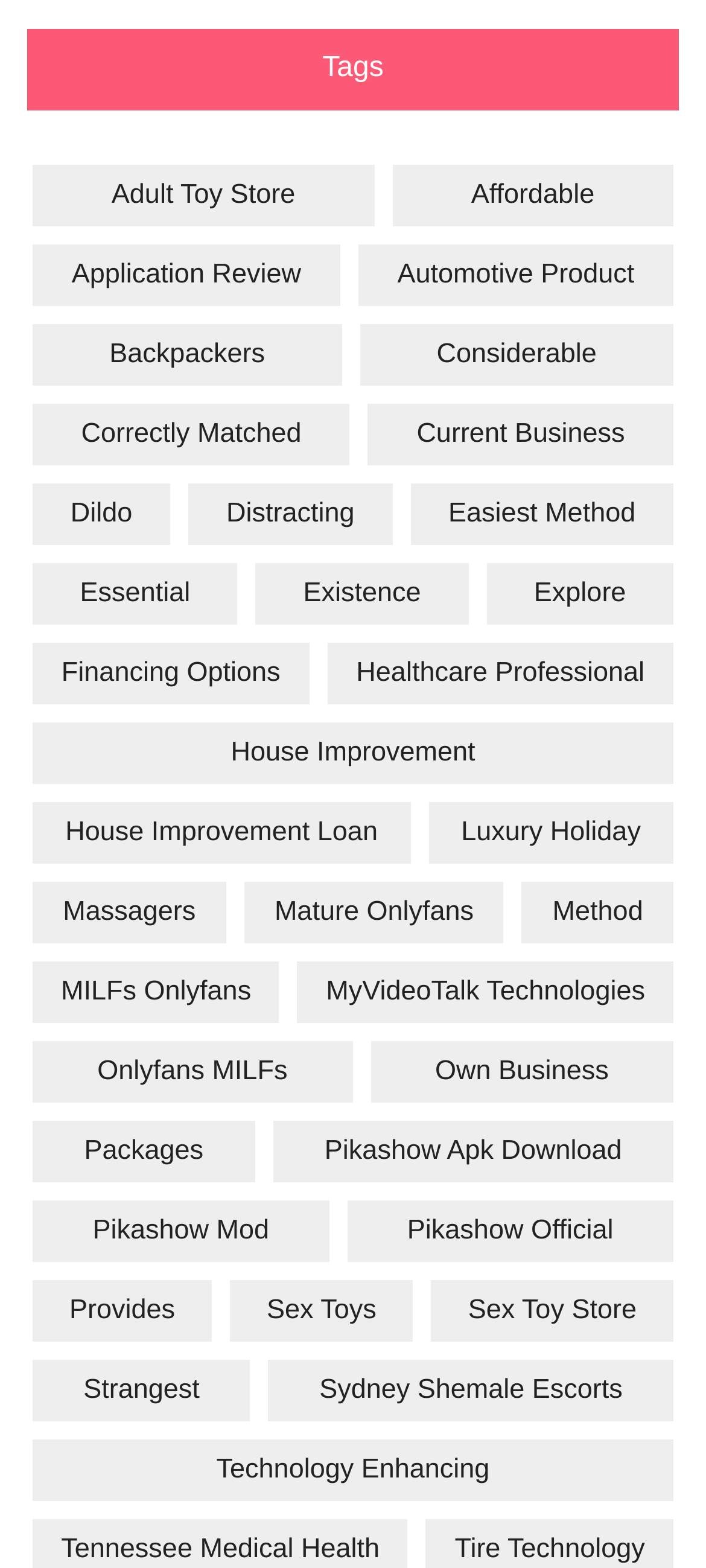Calculate the bounding box coordinates of the UI element given the description: "pikashow official".

[0.492, 0.765, 0.954, 0.805]